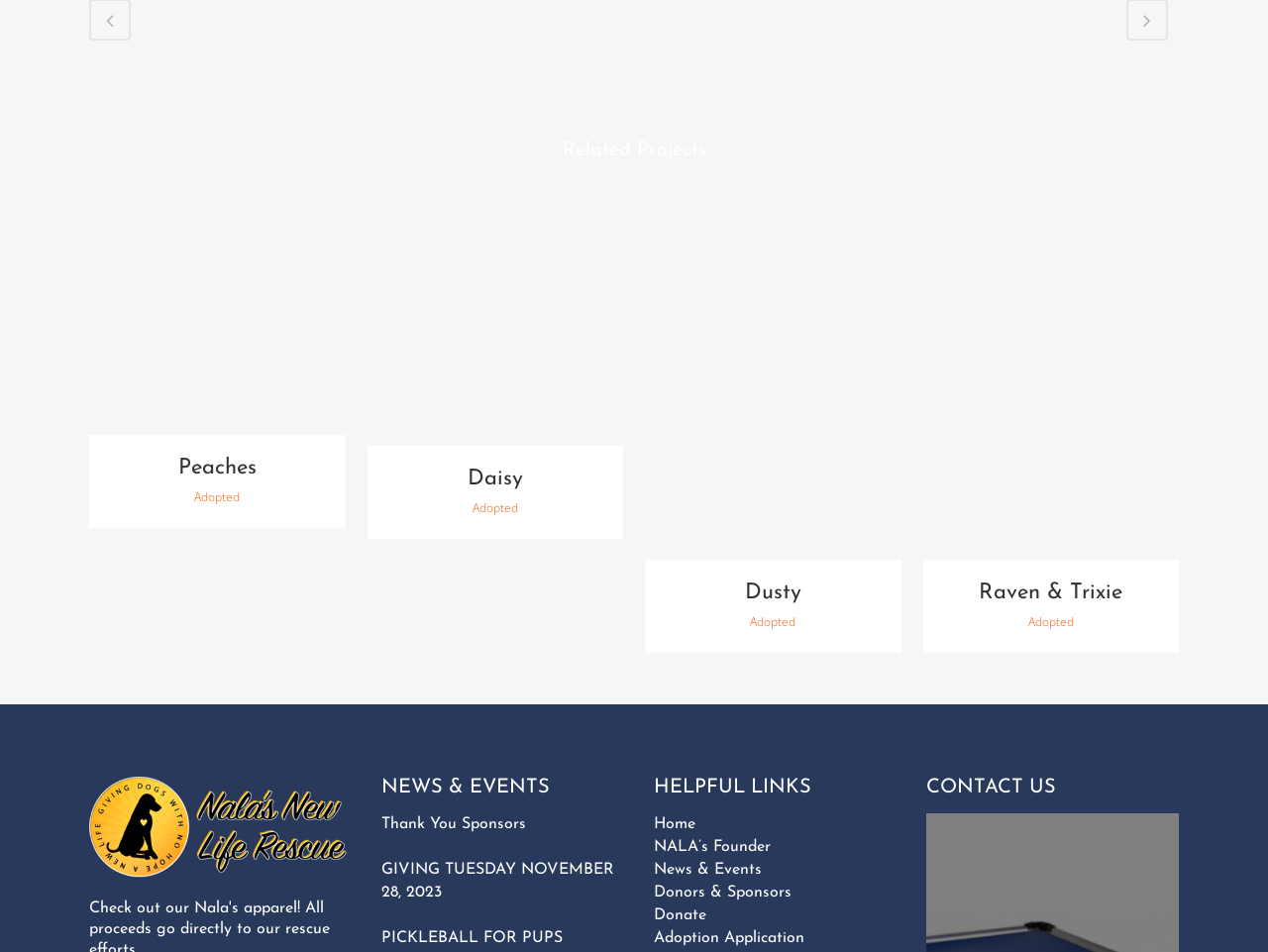Find and indicate the bounding box coordinates of the region you should select to follow the given instruction: "learn about Peaches".

[0.14, 0.48, 0.202, 0.504]